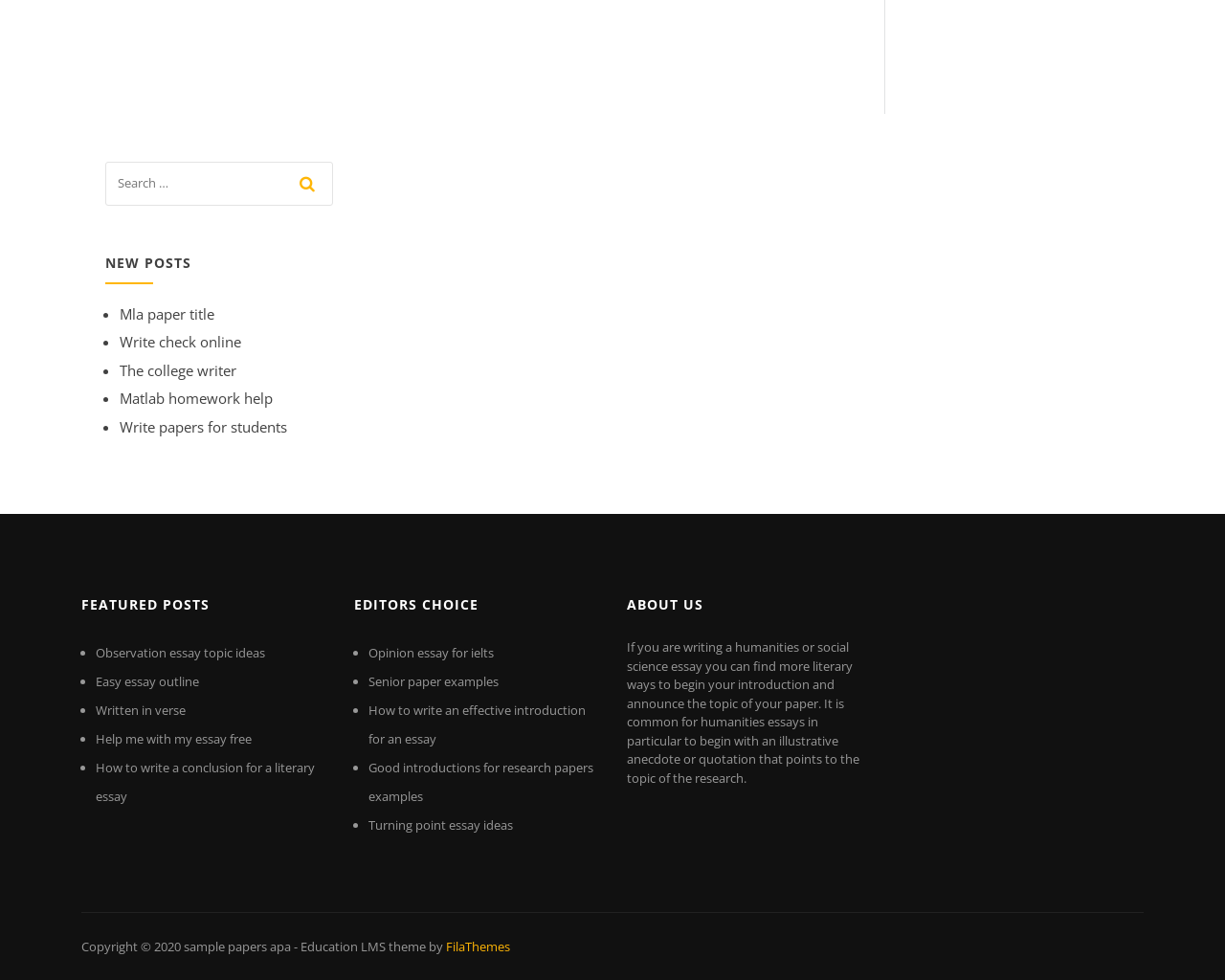Please identify the bounding box coordinates of the element's region that I should click in order to complete the following instruction: "explore 'EDITORS CHOICE'". The bounding box coordinates consist of four float numbers between 0 and 1, i.e., [left, top, right, bottom].

[0.289, 0.598, 0.488, 0.637]